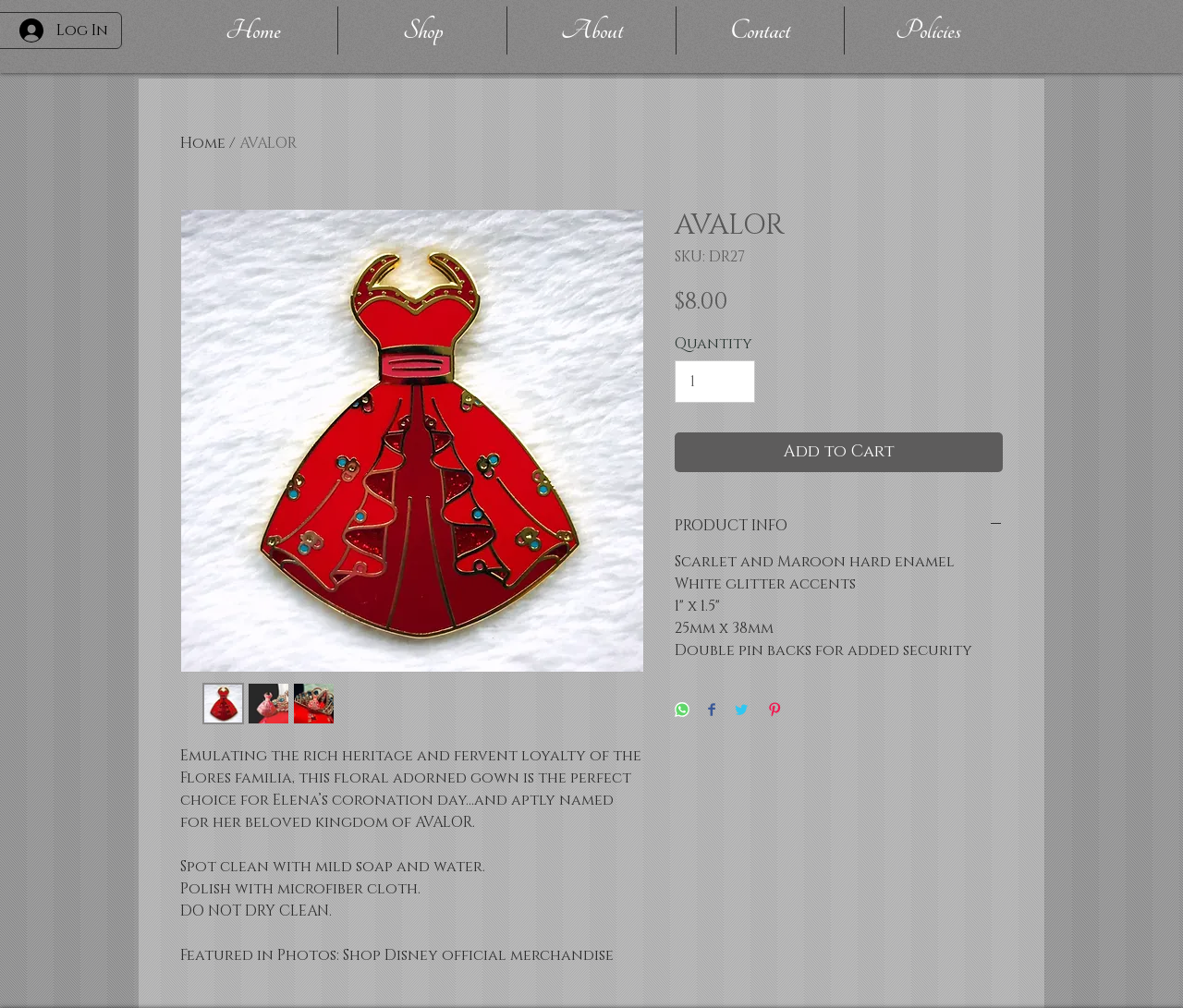What is the material of the product?
Answer the question with a detailed and thorough explanation.

The material of the product can be found in the product information section, which states 'Scarlet and Maroon hard enamel'.